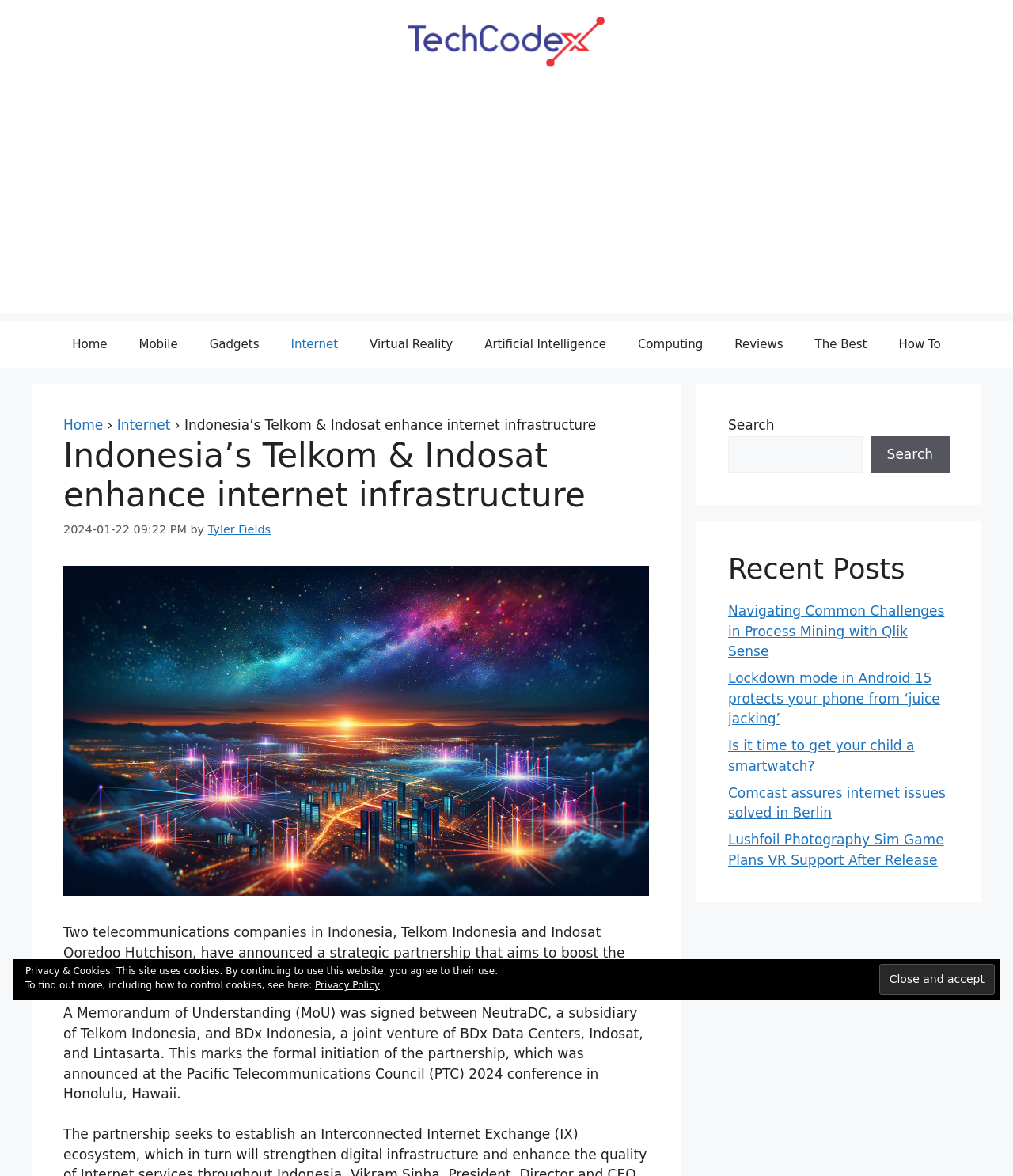What is the name of the website?
Answer the question with just one word or phrase using the image.

TechCodex